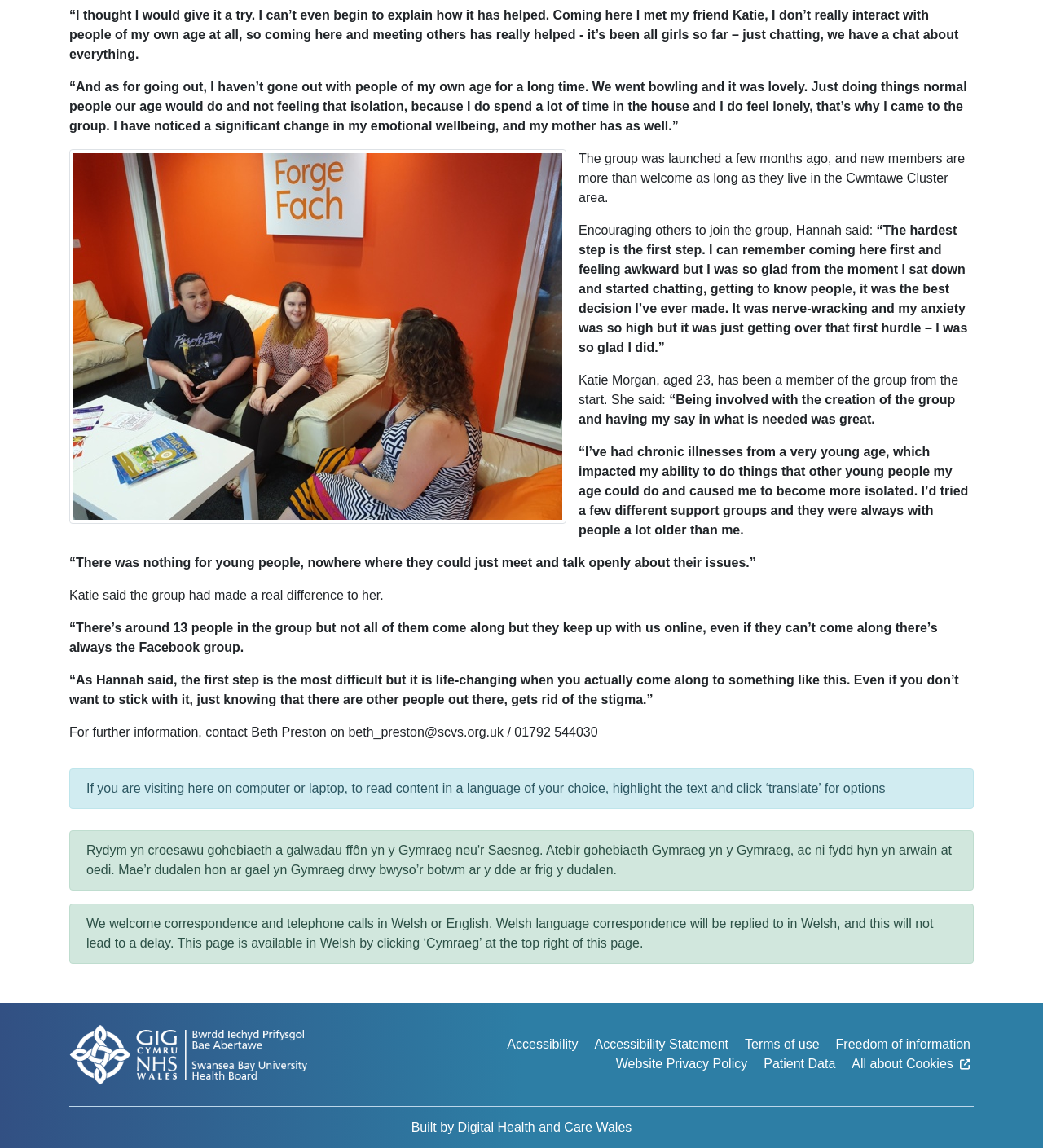Identify the bounding box coordinates for the UI element described as: "Digital Health and Care Wales". The coordinates should be provided as four floats between 0 and 1: [left, top, right, bottom].

[0.439, 0.976, 0.606, 0.988]